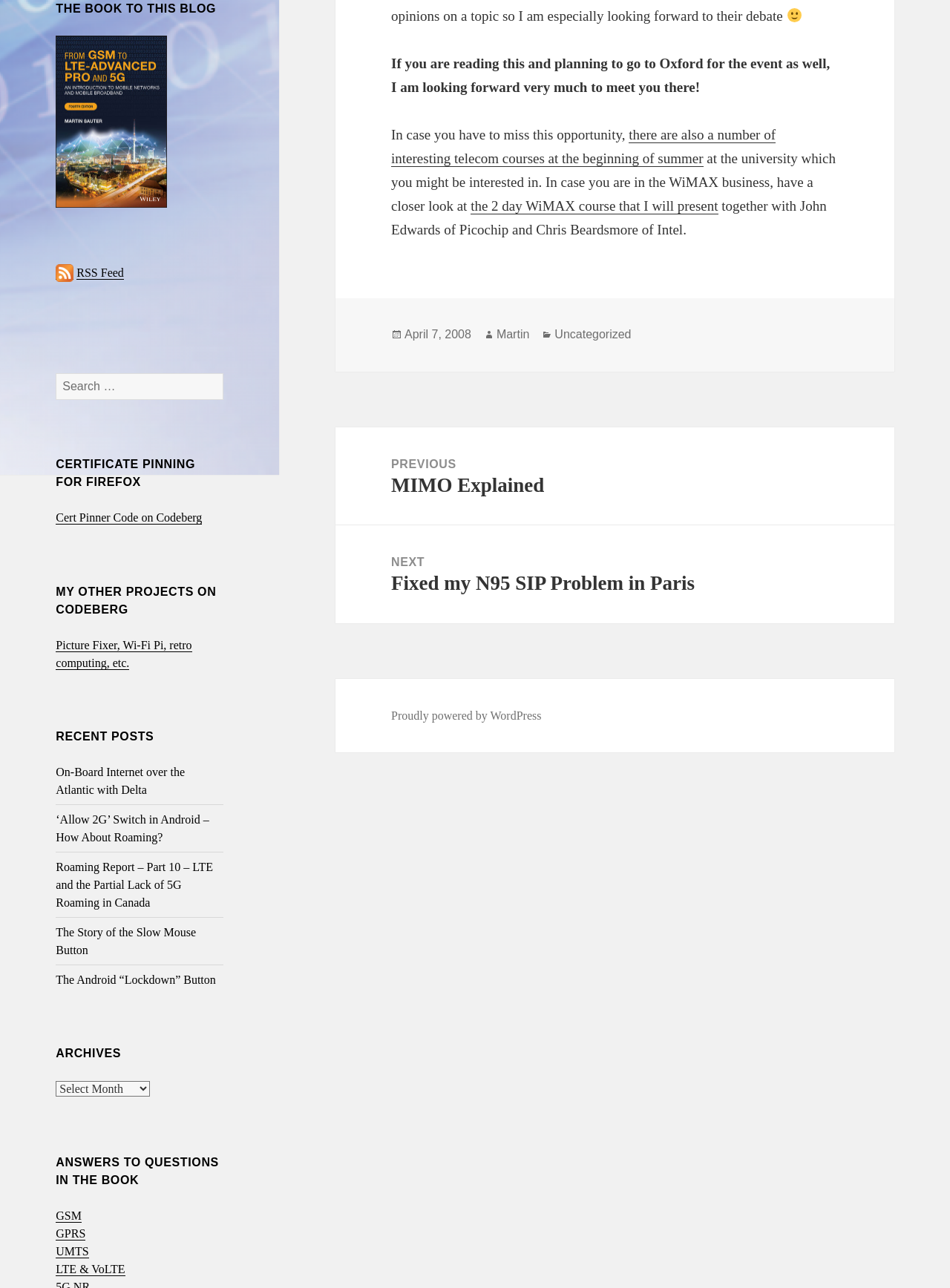Provide the bounding box coordinates of the UI element this sentence describes: "Uncategorized".

[0.584, 0.255, 0.664, 0.265]